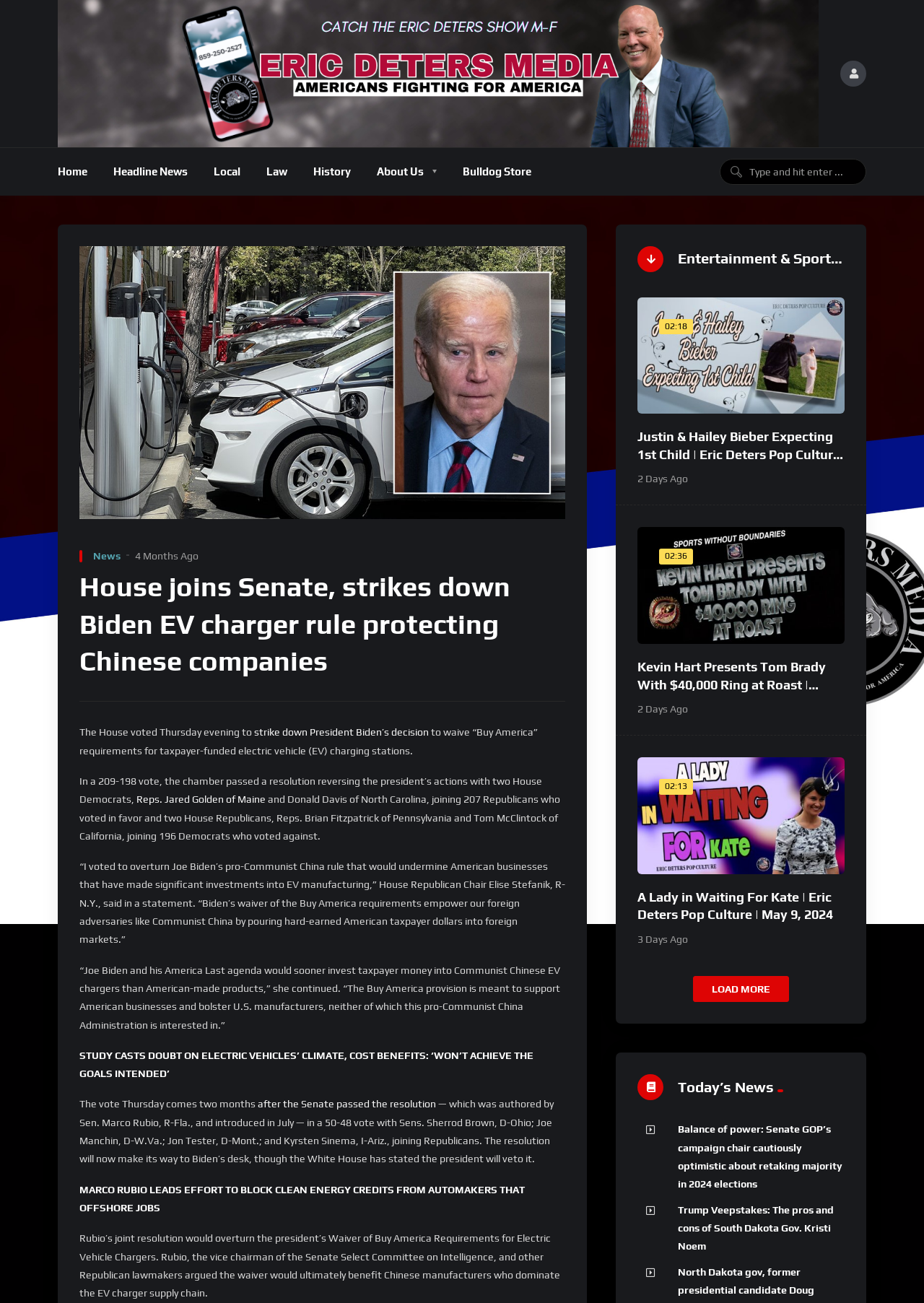Please identify the bounding box coordinates of the clickable element to fulfill the following instruction: "Search in the text box". The coordinates should be four float numbers between 0 and 1, i.e., [left, top, right, bottom].

[0.779, 0.122, 0.938, 0.142]